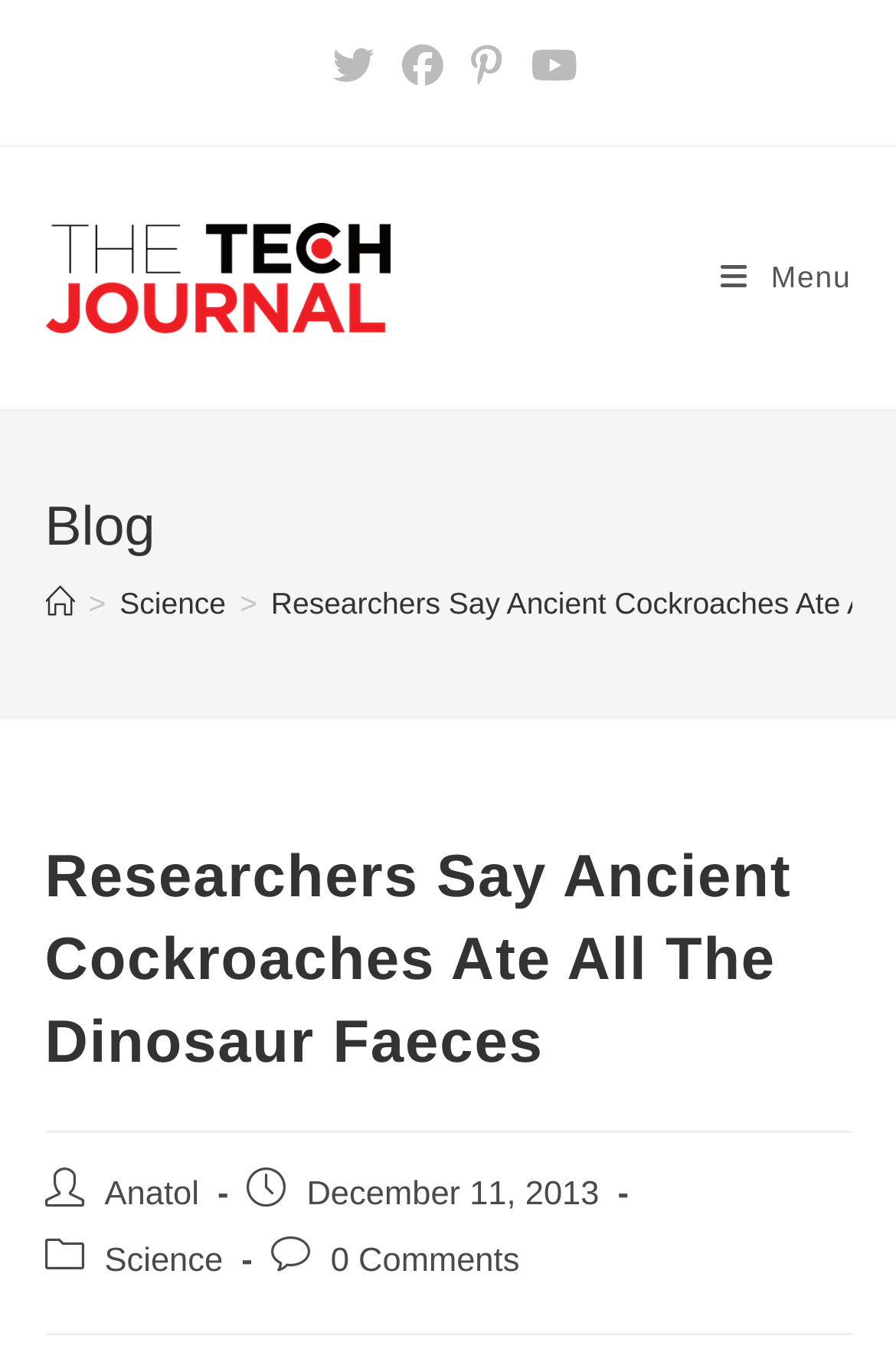Locate the coordinates of the bounding box for the clickable region that fulfills this instruction: "Check comments".

[0.369, 0.905, 0.58, 0.932]